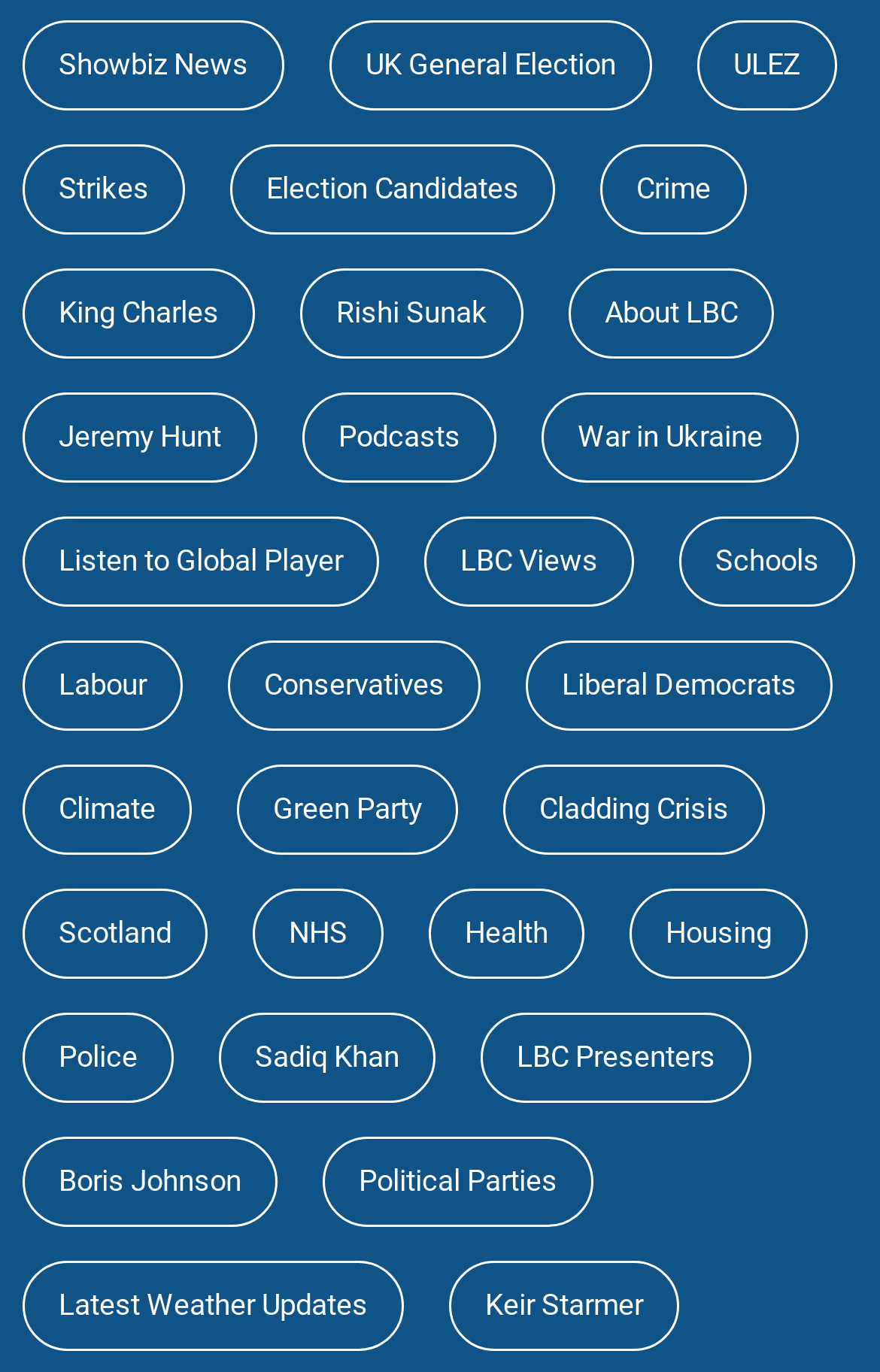Pinpoint the bounding box coordinates of the area that should be clicked to complete the following instruction: "Read about King Charles". The coordinates must be given as four float numbers between 0 and 1, i.e., [left, top, right, bottom].

[0.026, 0.196, 0.29, 0.262]